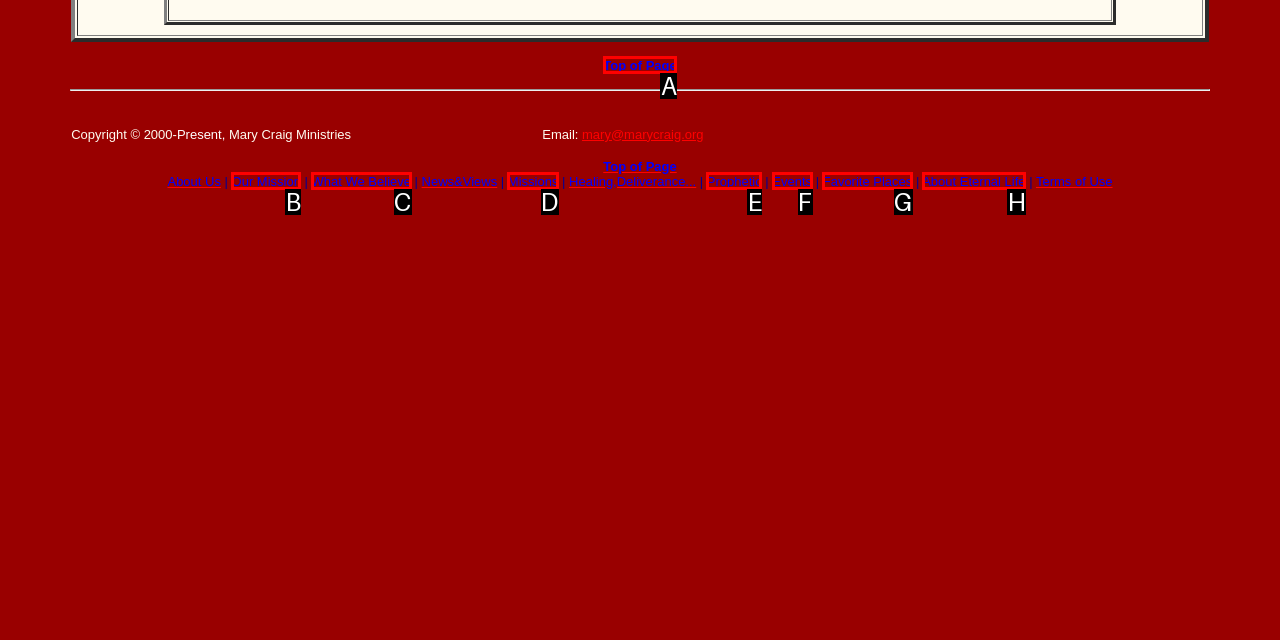Determine which UI element matches this description: Events
Reply with the appropriate option's letter.

F